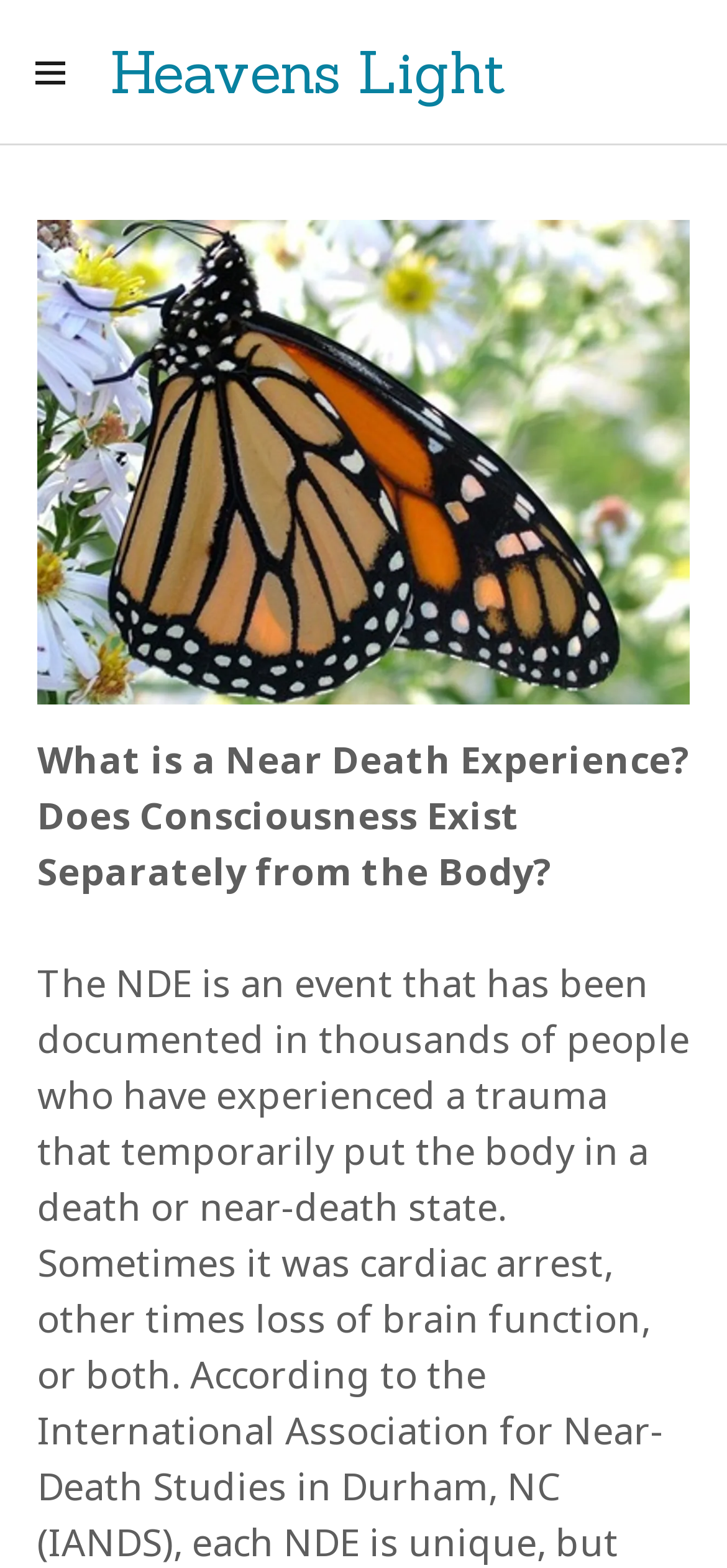Please identify the coordinates of the bounding box for the clickable region that will accomplish this instruction: "View About NDEs page".

[0.051, 0.498, 0.564, 0.574]